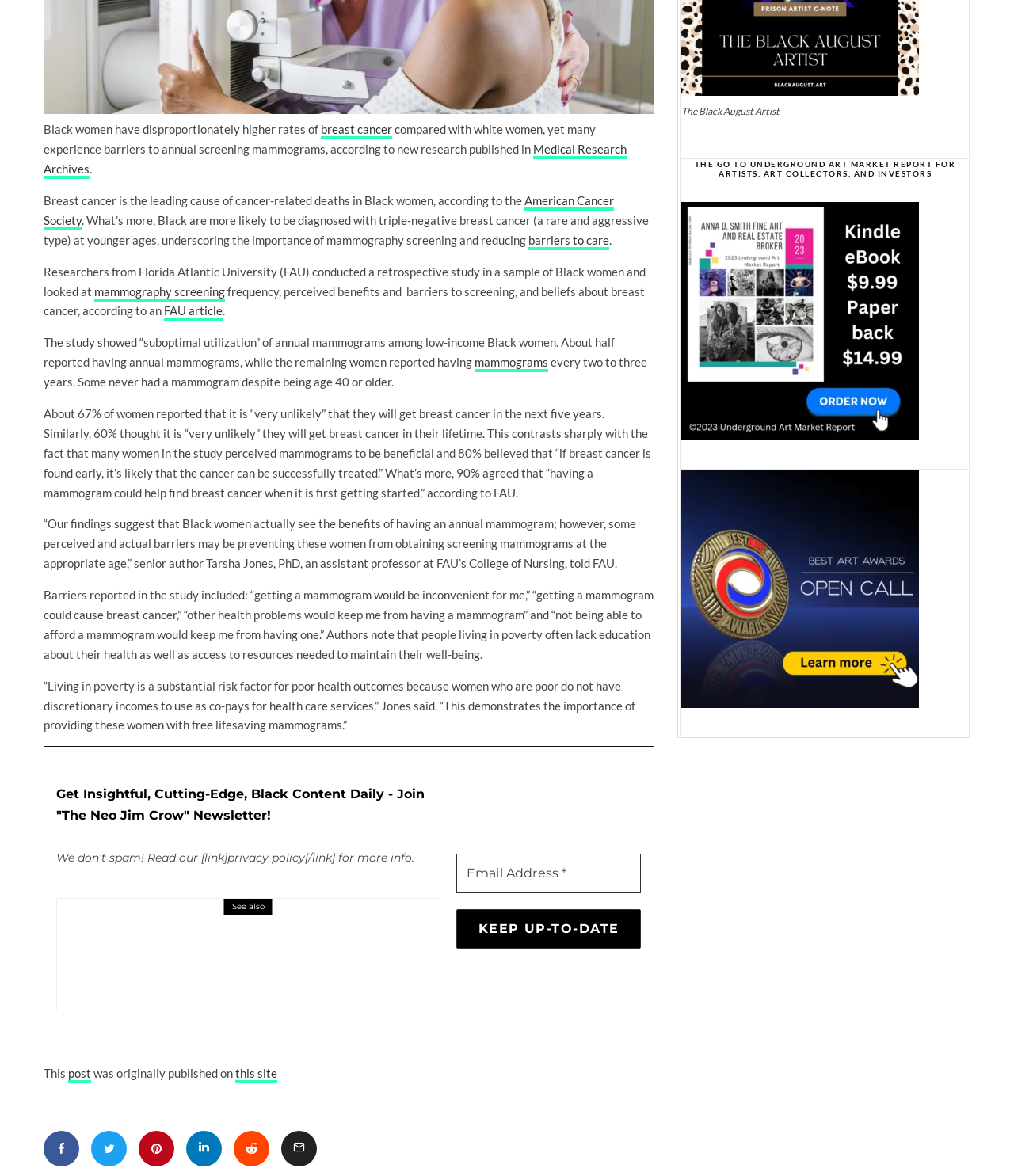Respond with a single word or phrase for the following question: 
What is the leading cause of cancer-related deaths in Black women?

Breast cancer